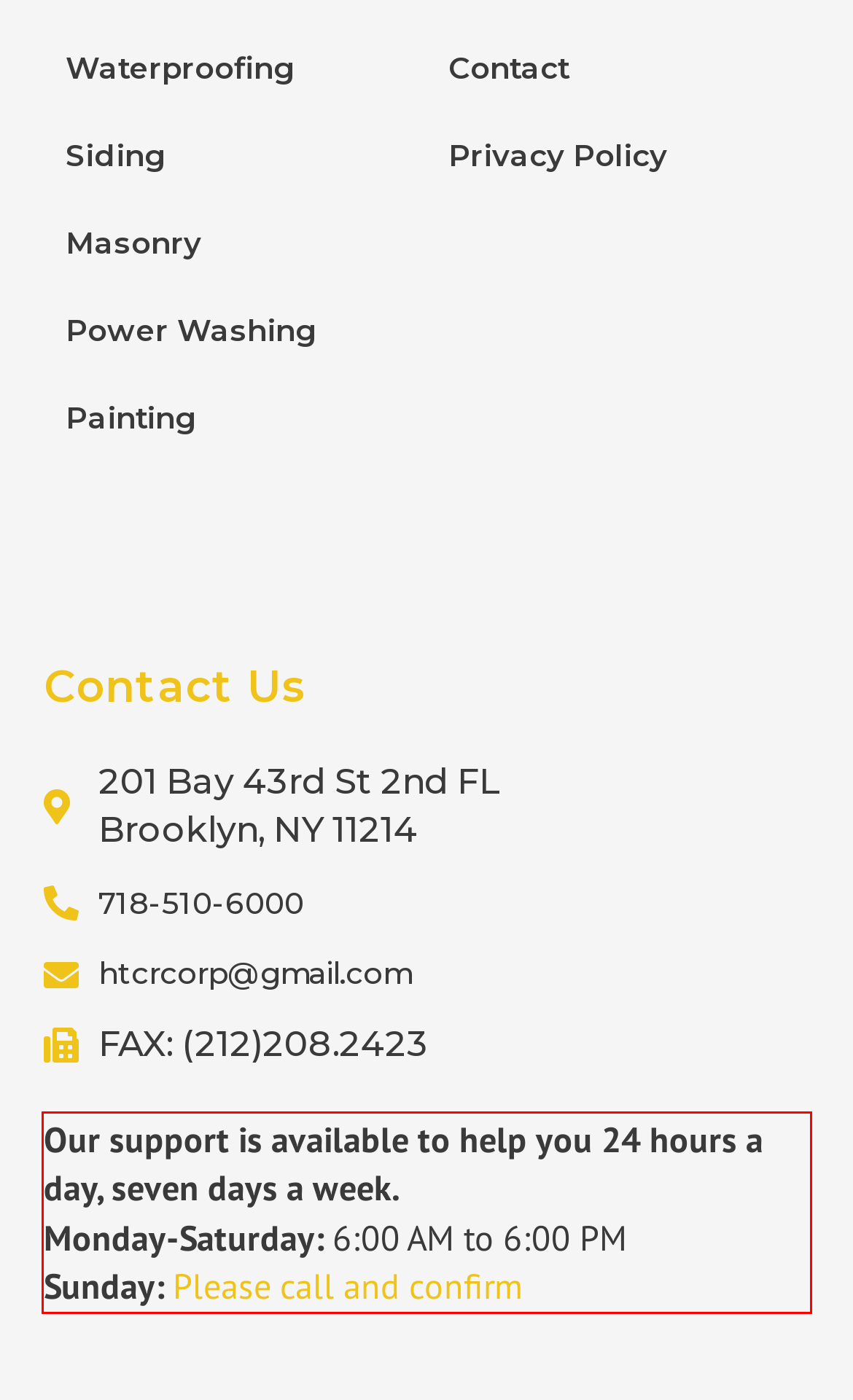Please look at the screenshot provided and find the red bounding box. Extract the text content contained within this bounding box.

Our support is available to help you 24 hours a day, seven days a week. Monday-Saturday: 6:00 AM to 6:00 PM Sunday: Please call and confirm